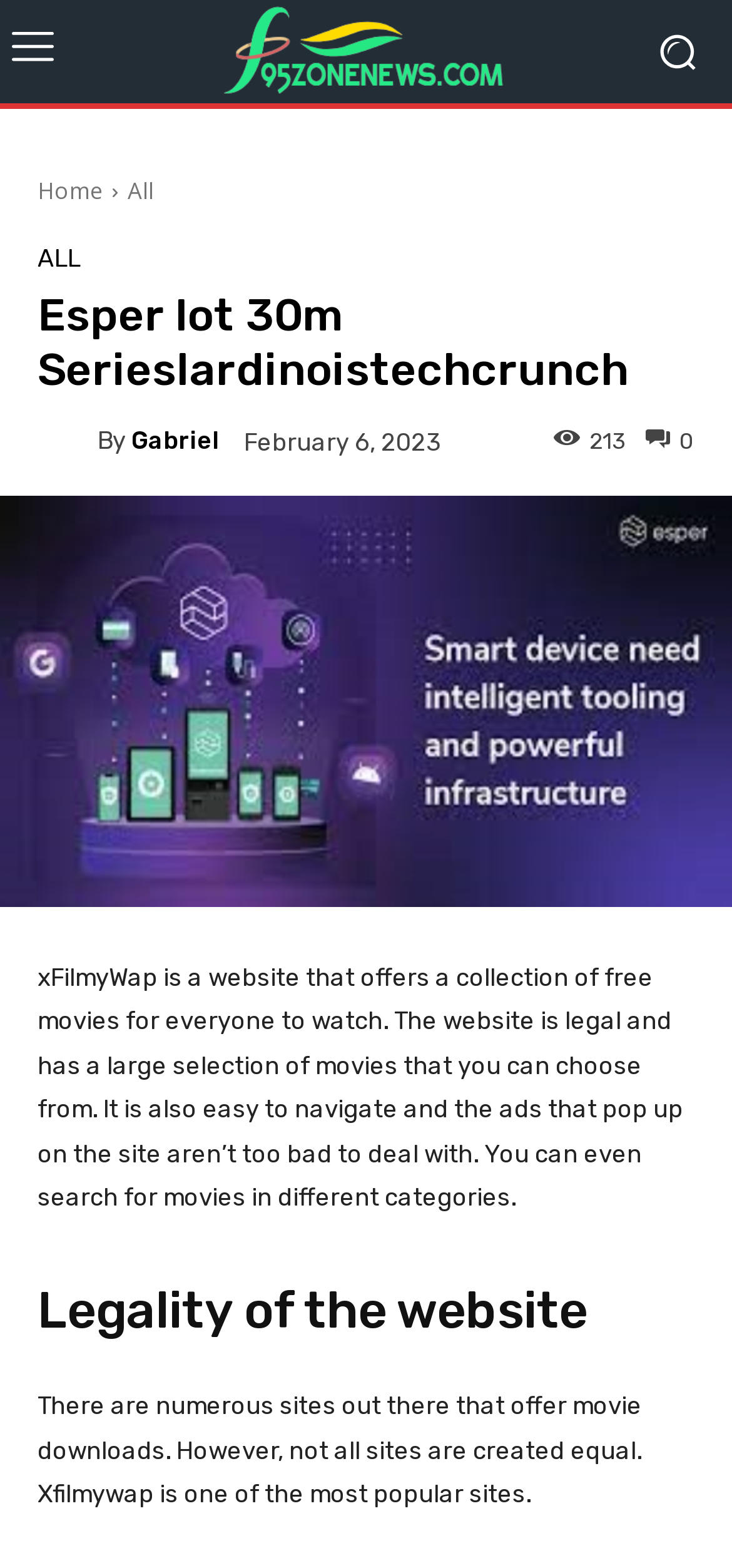Please determine the headline of the webpage and provide its content.

Esper Iot 30m Serieslardinoistechcrunch